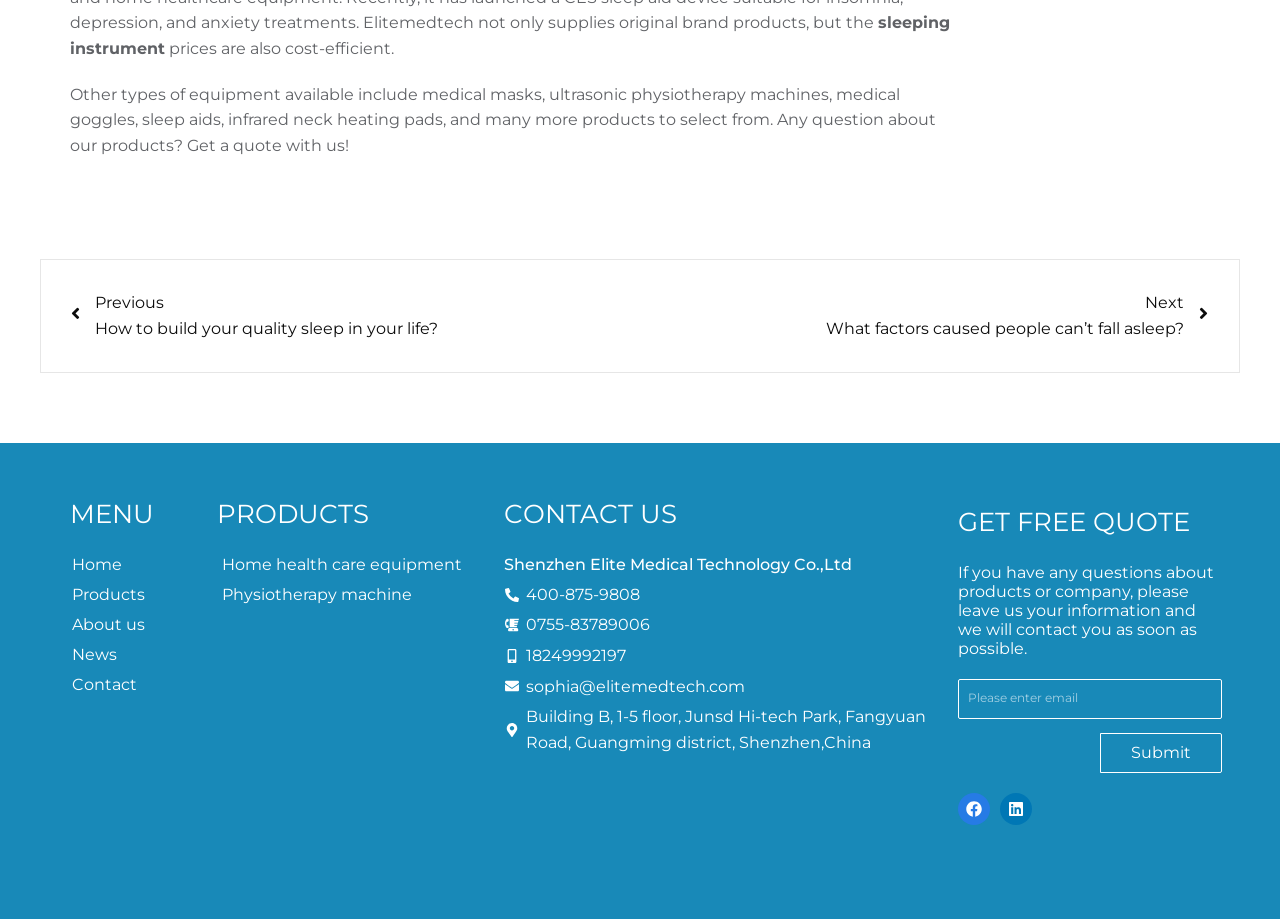Please determine the bounding box coordinates of the section I need to click to accomplish this instruction: "Get a quote".

[0.055, 0.092, 0.731, 0.168]